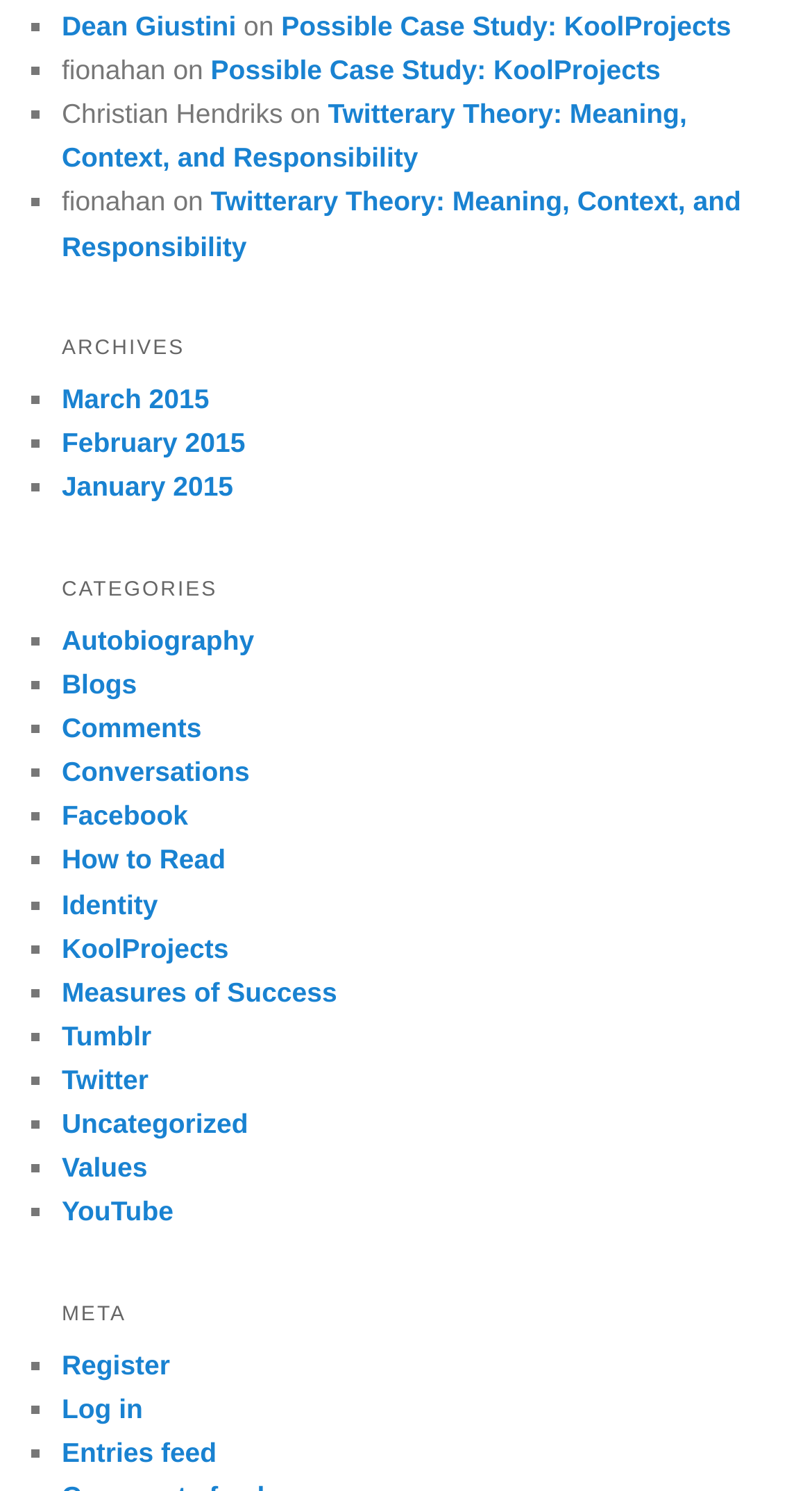What is the category of 'KoolProjects'?
Refer to the screenshot and deliver a thorough answer to the question presented.

I found the link 'KoolProjects' under the 'CATEGORIES' heading, which suggests that 'KoolProjects' is a category.